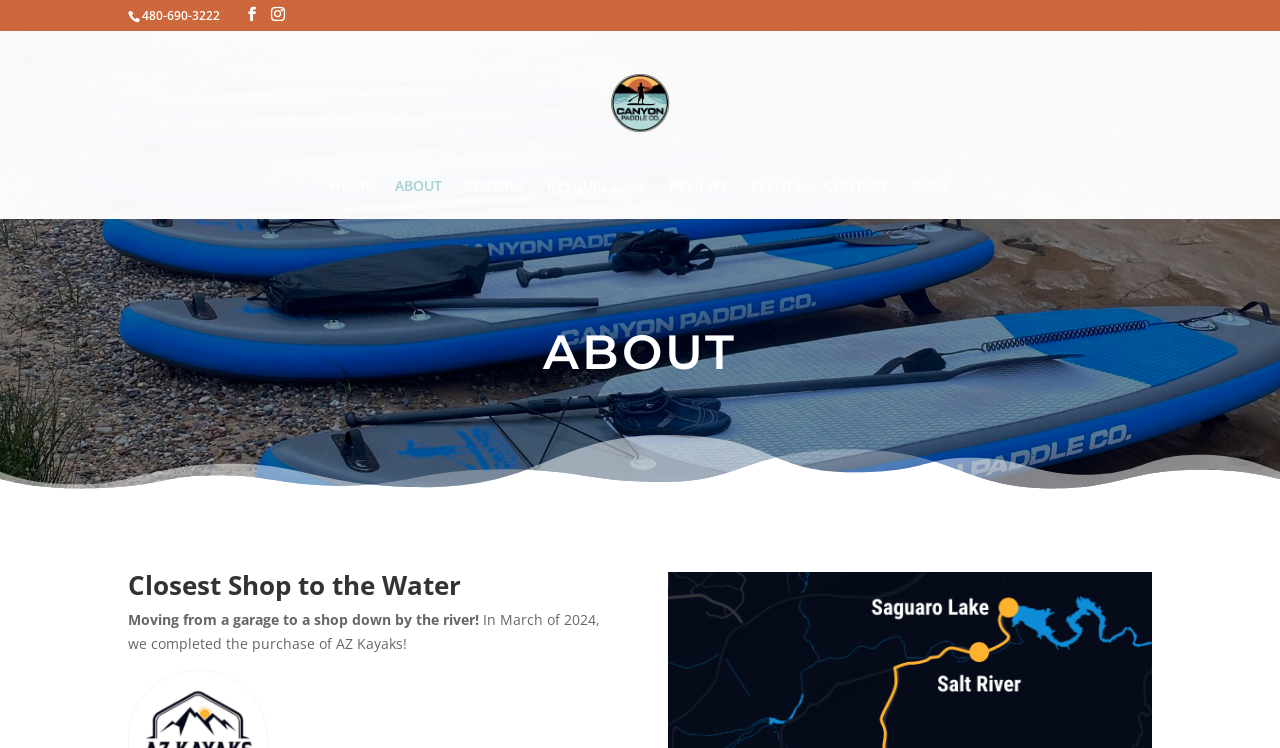Please examine the image and answer the question with a detailed explanation:
How many navigation links are there?

I counted the number of link elements in the navigation section of the webpage, which are 'HOME', 'ABOUT', 'RENTALS', 'RESOURCES 3', 'REVIEWS', 'EVENTS', and 'CONTACT', totaling 7 links.